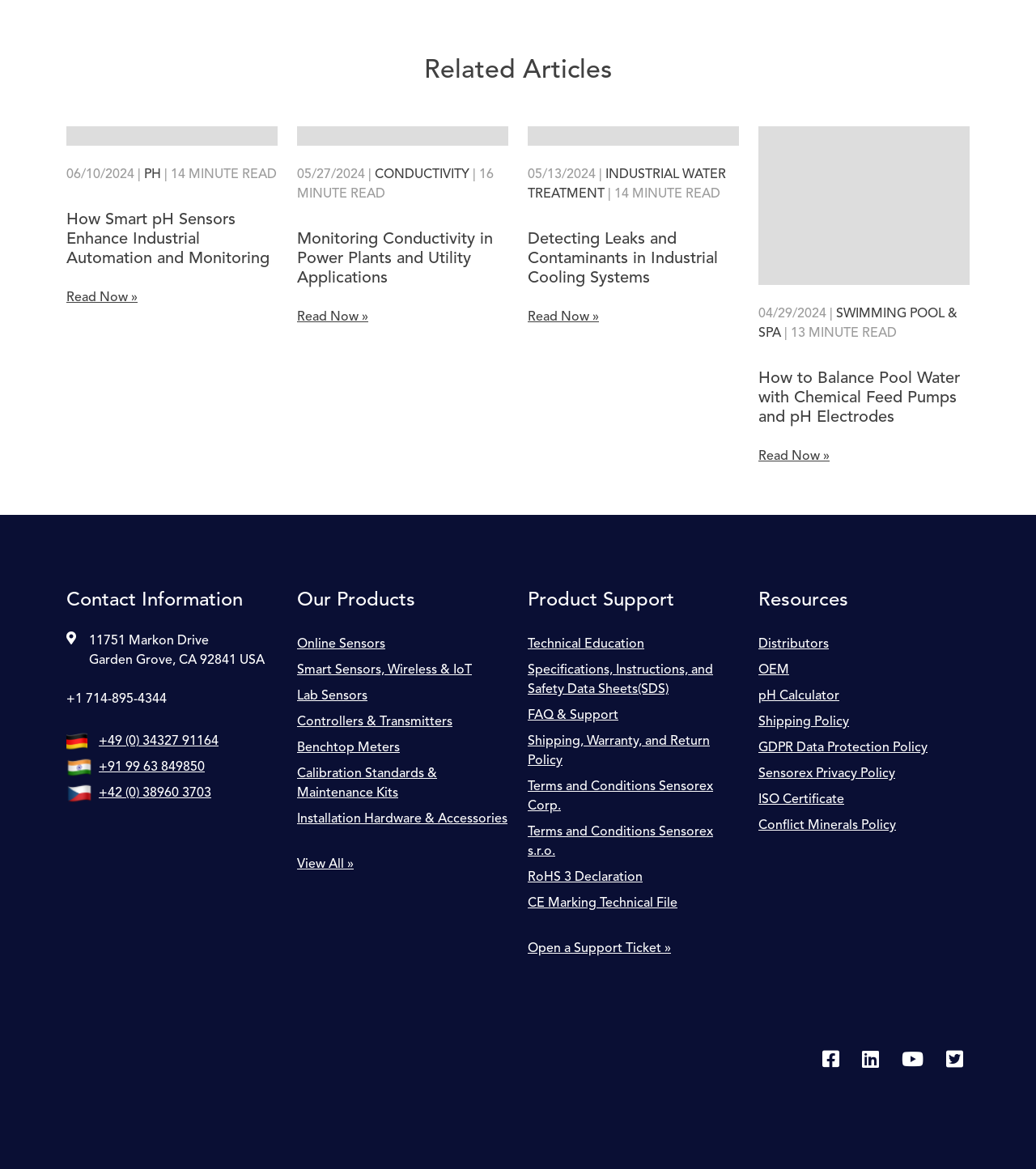Identify the bounding box for the UI element that is described as follows: "OEM".

[0.732, 0.563, 0.936, 0.585]